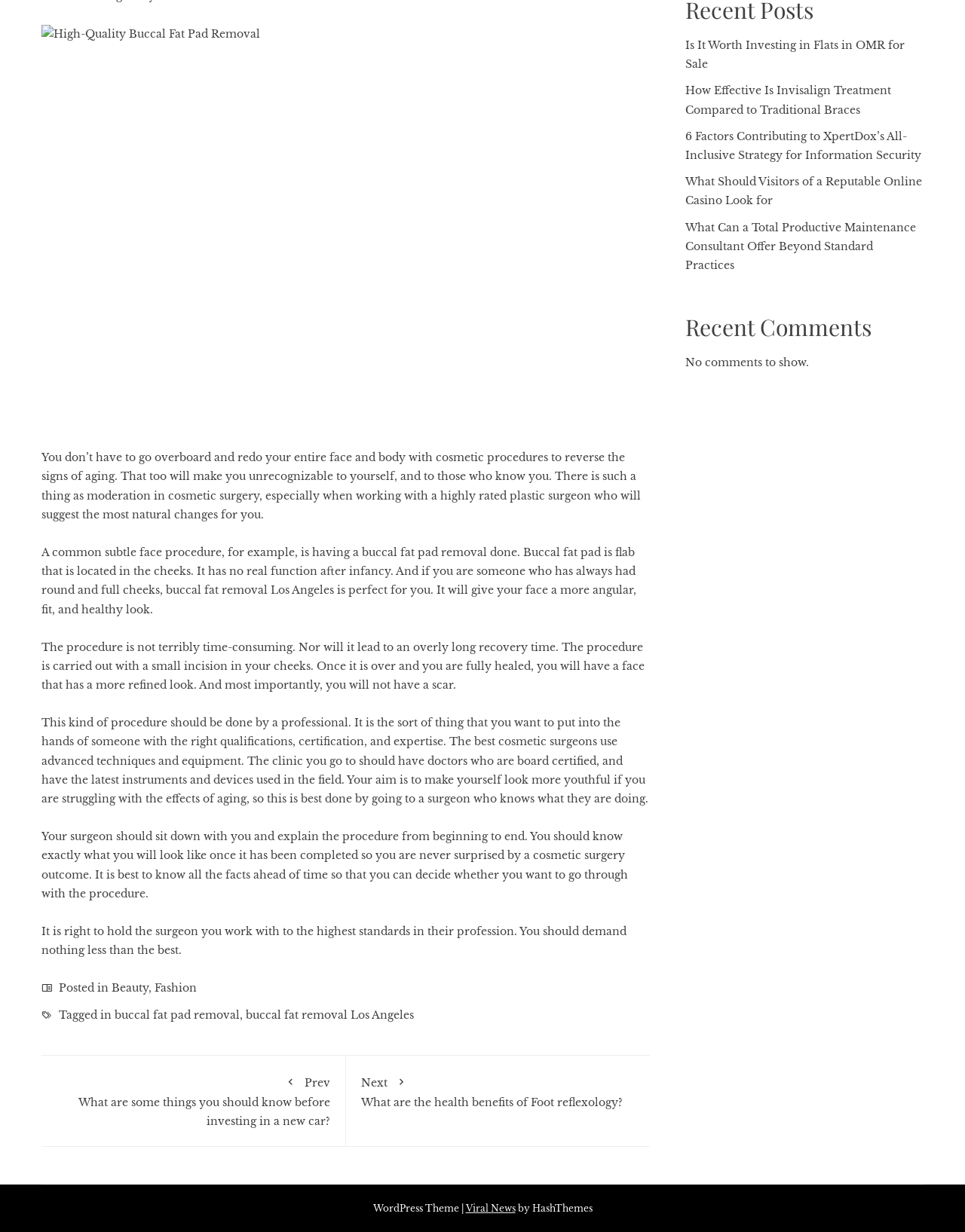Using the provided element description: "buccal fat removal Los Angeles", determine the bounding box coordinates of the corresponding UI element in the screenshot.

[0.172, 0.474, 0.346, 0.485]